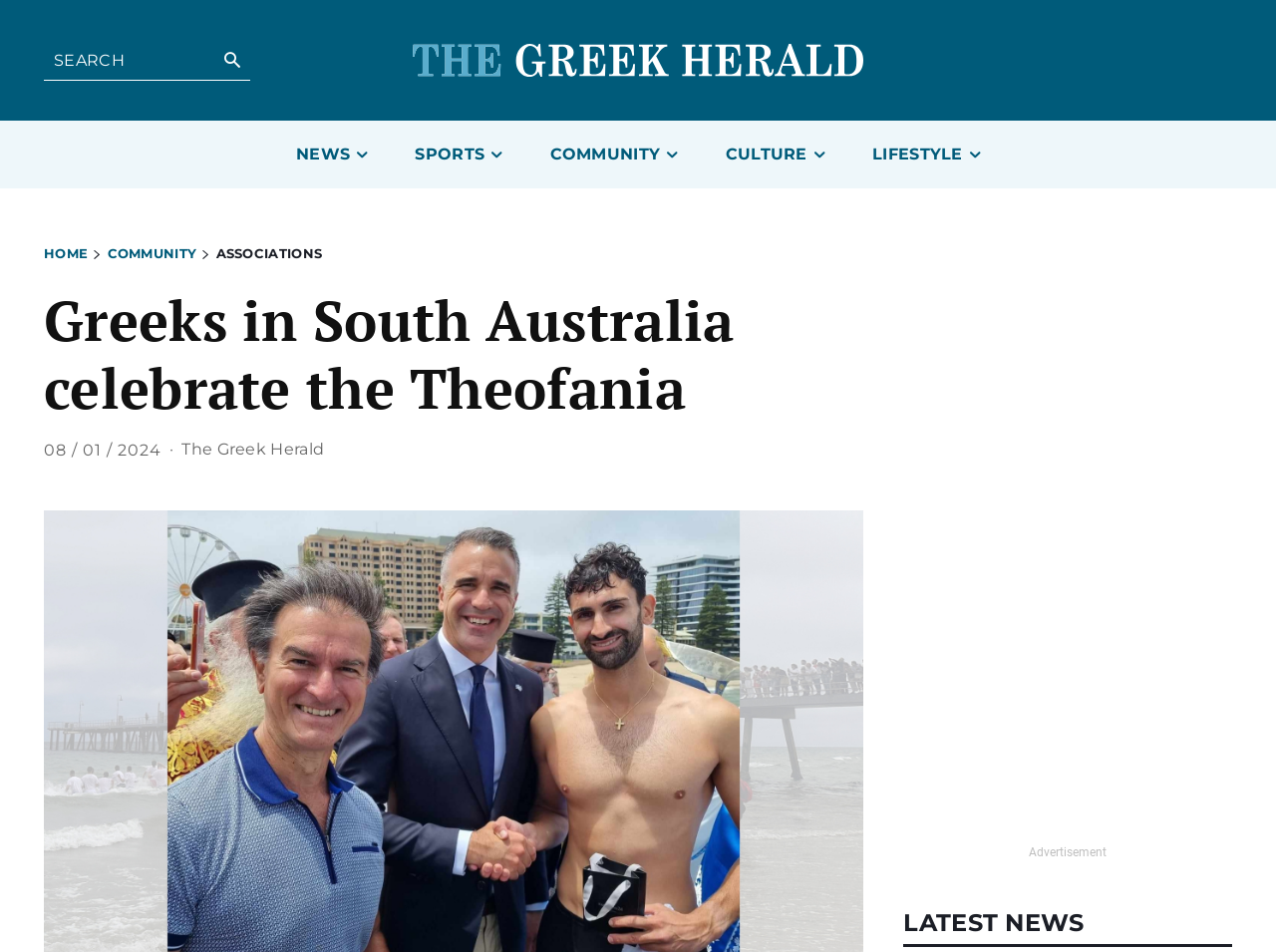Provide your answer in one word or a succinct phrase for the question: 
Is there a search function?

Yes